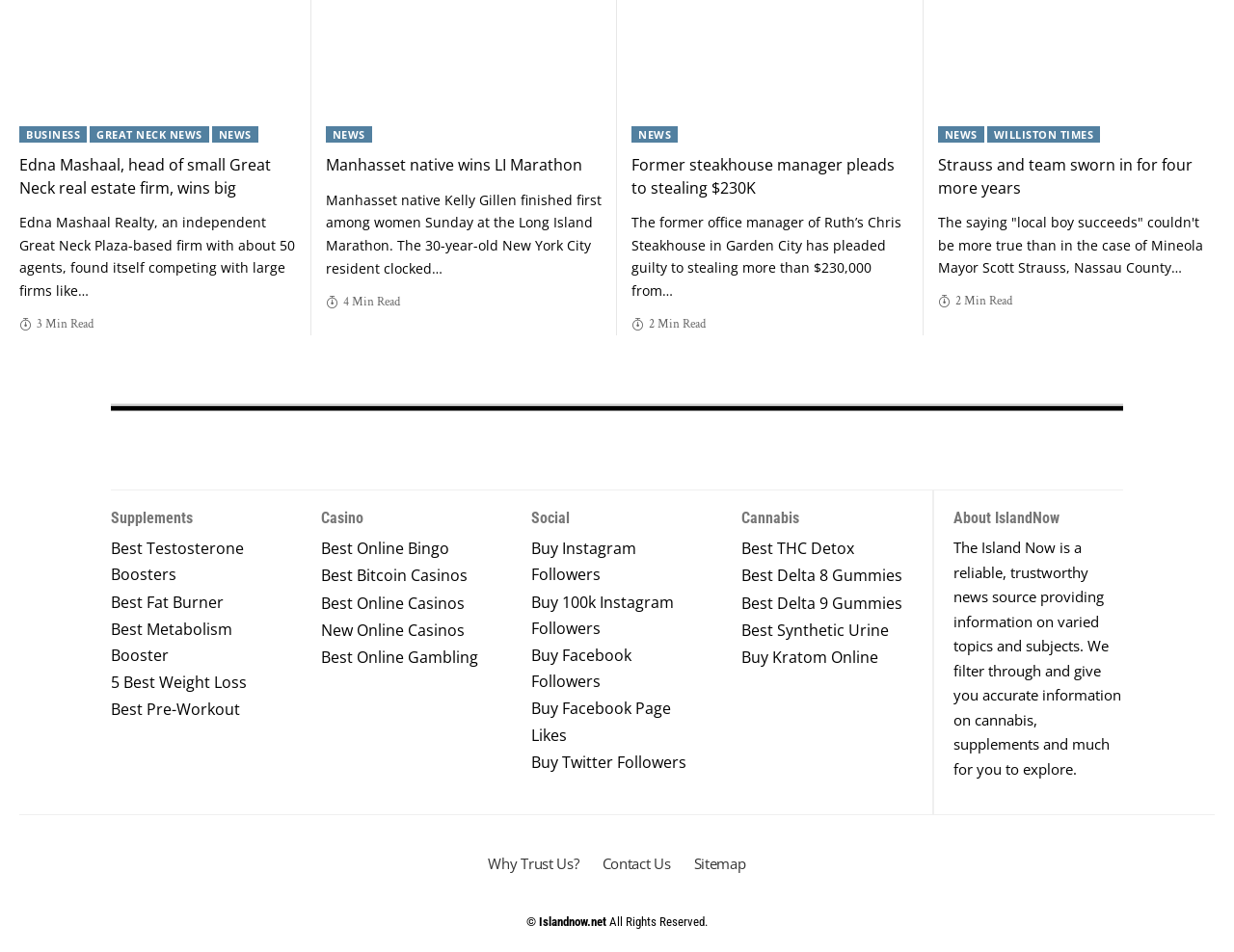Carefully examine the image and provide an in-depth answer to the question: What is the name of the local news section?

The link 'Great Neck News' is located near the top of the page, suggesting that it is a section of the website dedicated to local news in Great Neck.